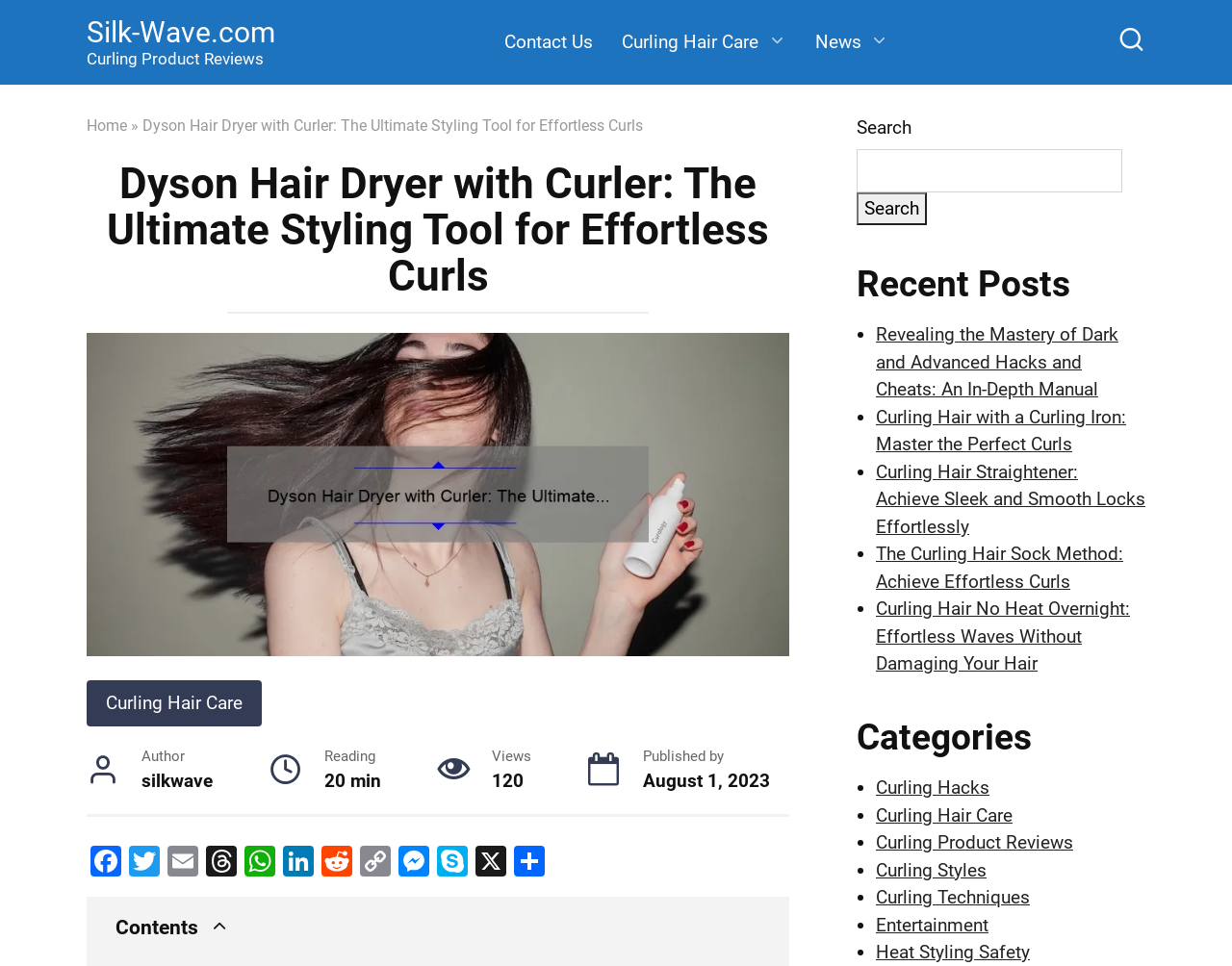Given the description of a UI element: "Copy Link", identify the bounding box coordinates of the matching element in the webpage screenshot.

[0.289, 0.876, 0.32, 0.913]